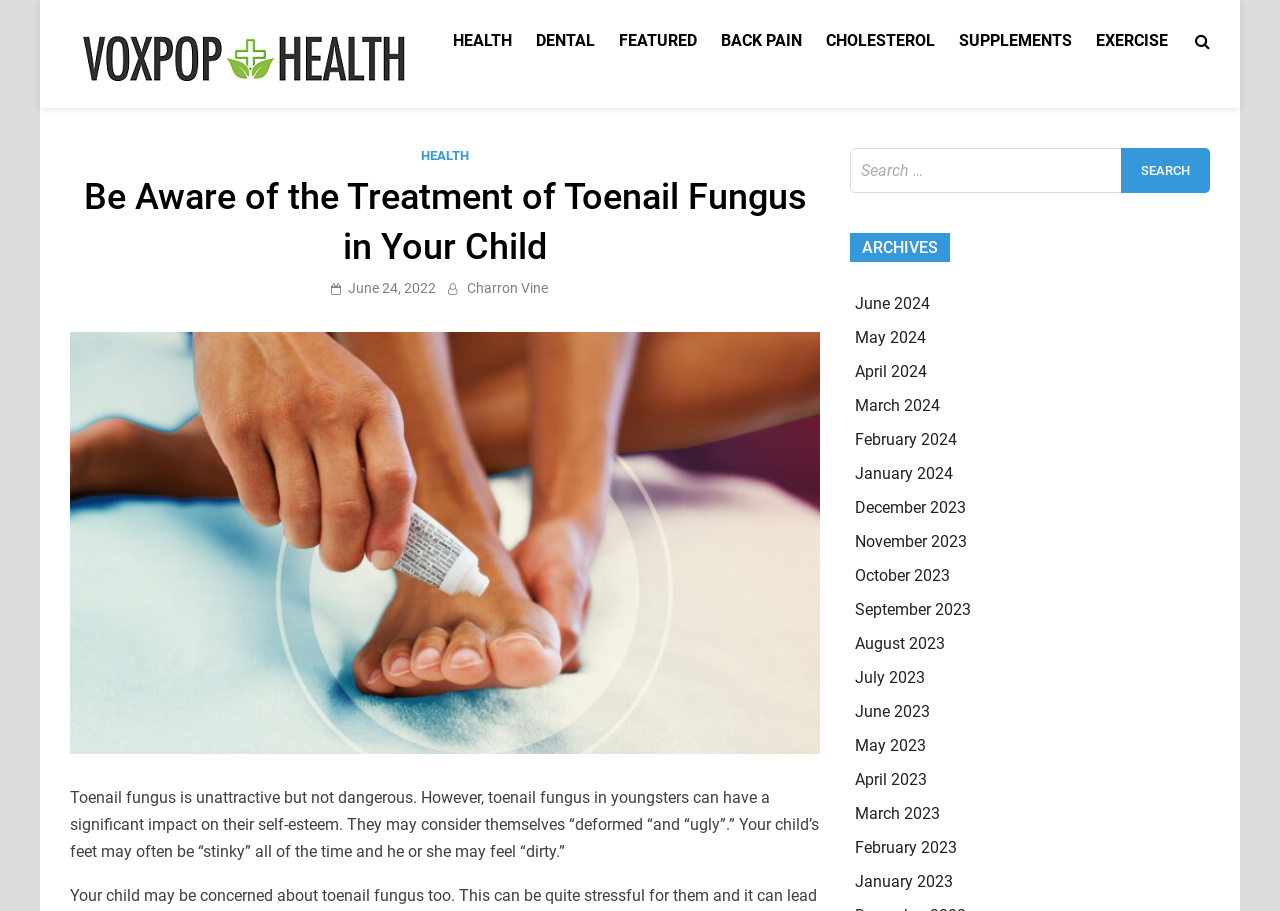Using the details from the image, please elaborate on the following question: What is the purpose of the search bar?

The search bar is located at the top-right corner of the webpage, and it has a button labeled 'Search'. This suggests that the purpose of the search bar is to allow users to search for specific content within the website.